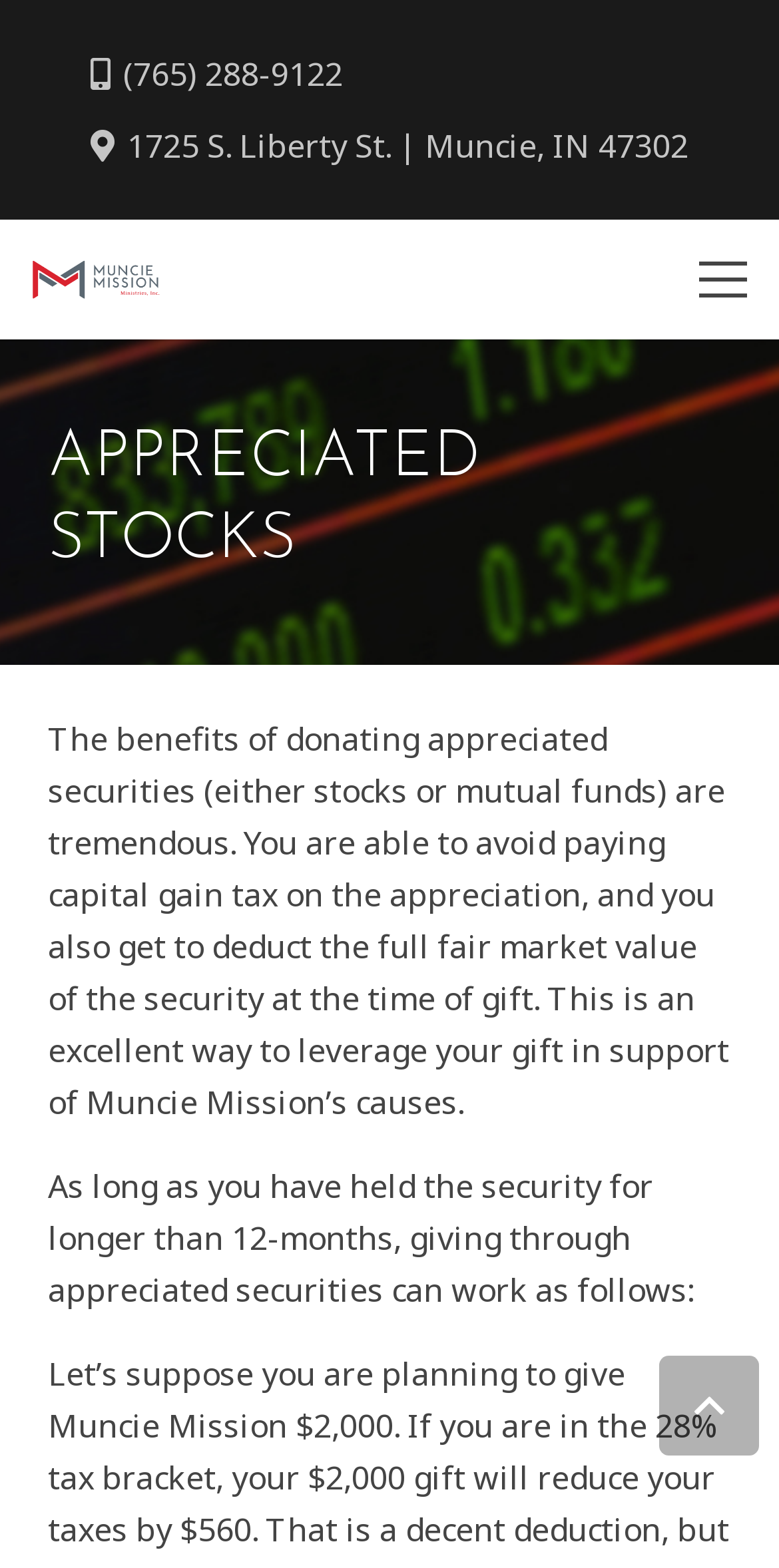What is the benefit of donating appreciated securities?
Please give a detailed and elaborate answer to the question based on the image.

I found the benefit by reading the StaticText element which states 'You are able to avoid paying capital gain tax on the appreciation, and you also get to deduct the full fair market value of the security at the time of gift.' This suggests that one of the benefits of donating appreciated securities is avoiding capital gain tax.